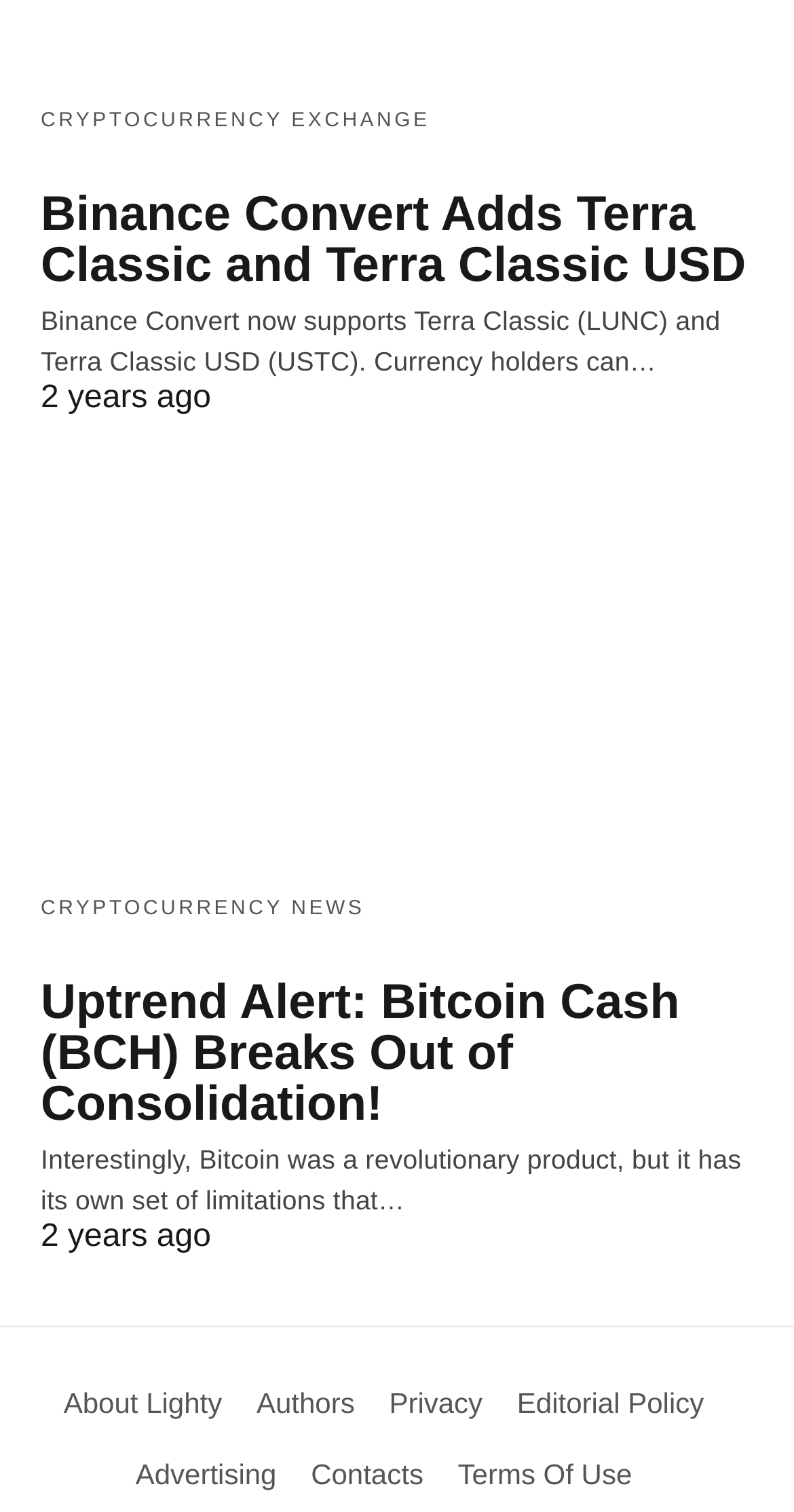Locate the bounding box coordinates of the clickable region to complete the following instruction: "Read about Binance Convert adding Terra Classic and Terra Classic USD."

[0.051, 0.124, 0.939, 0.194]